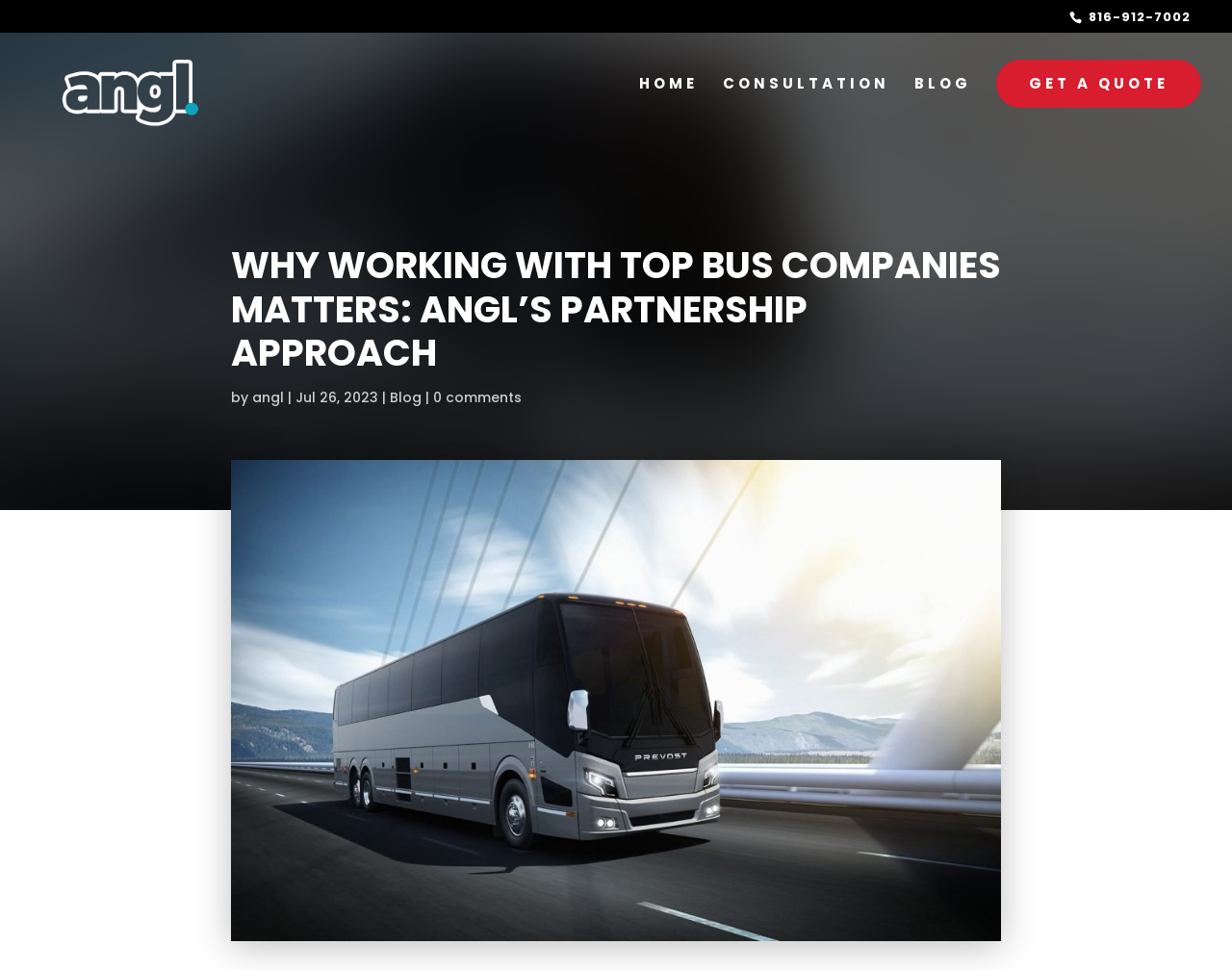What is the topic of the blog post?
Please provide a comprehensive answer based on the visual information in the image.

I found the topic of the blog post by looking at the main heading, where I saw the text 'WHY WORKING WITH TOP BUS COMPANIES MATTERS: ANGL’S PARTNERSHIP APPROACH'.